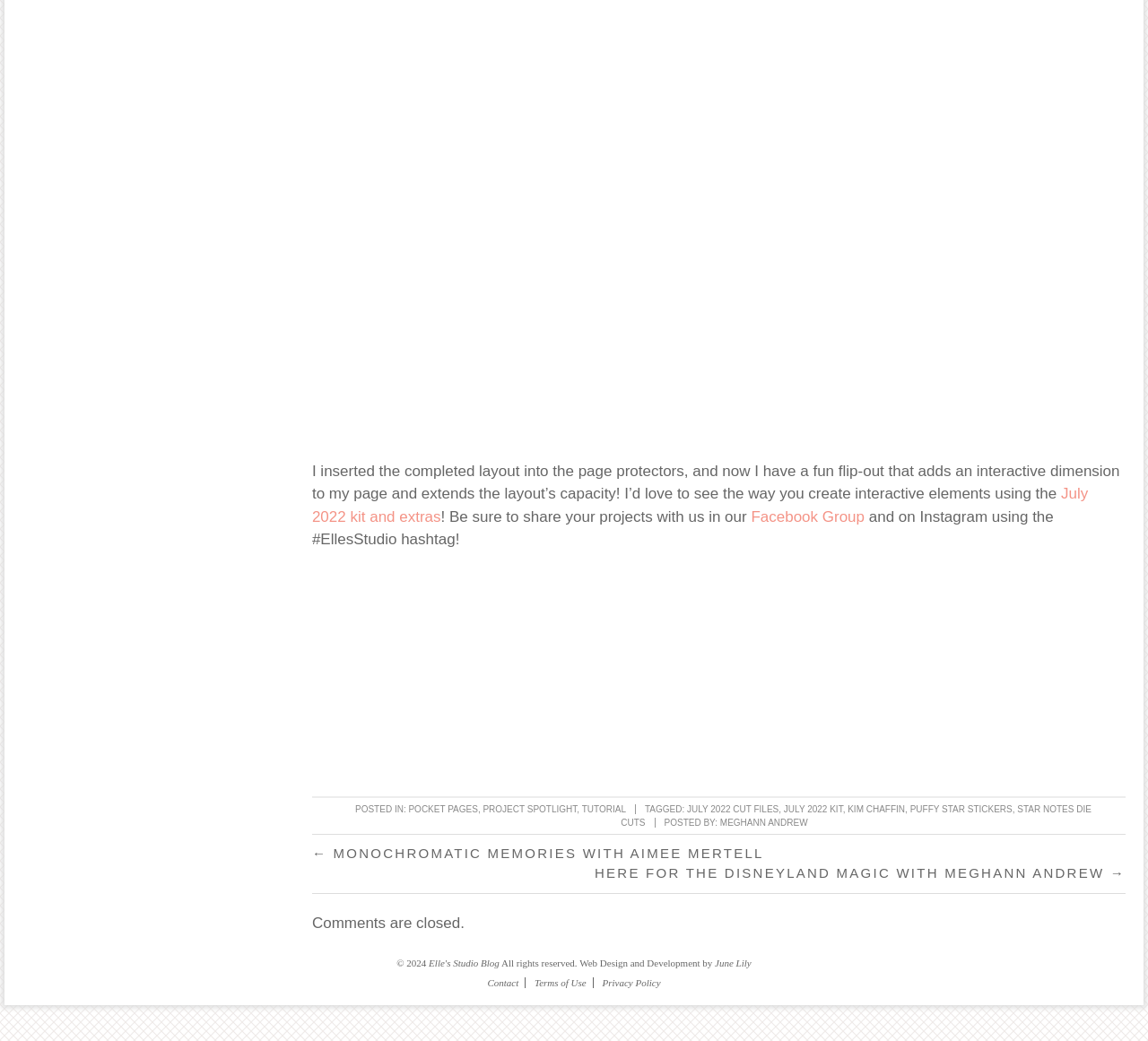Using the element description provided, determine the bounding box coordinates in the format (top-left x, top-left y, bottom-right x, bottom-right y). Ensure that all values are floating point numbers between 0 and 1. Element description: Elle's Studio Blog

[0.374, 0.92, 0.435, 0.93]